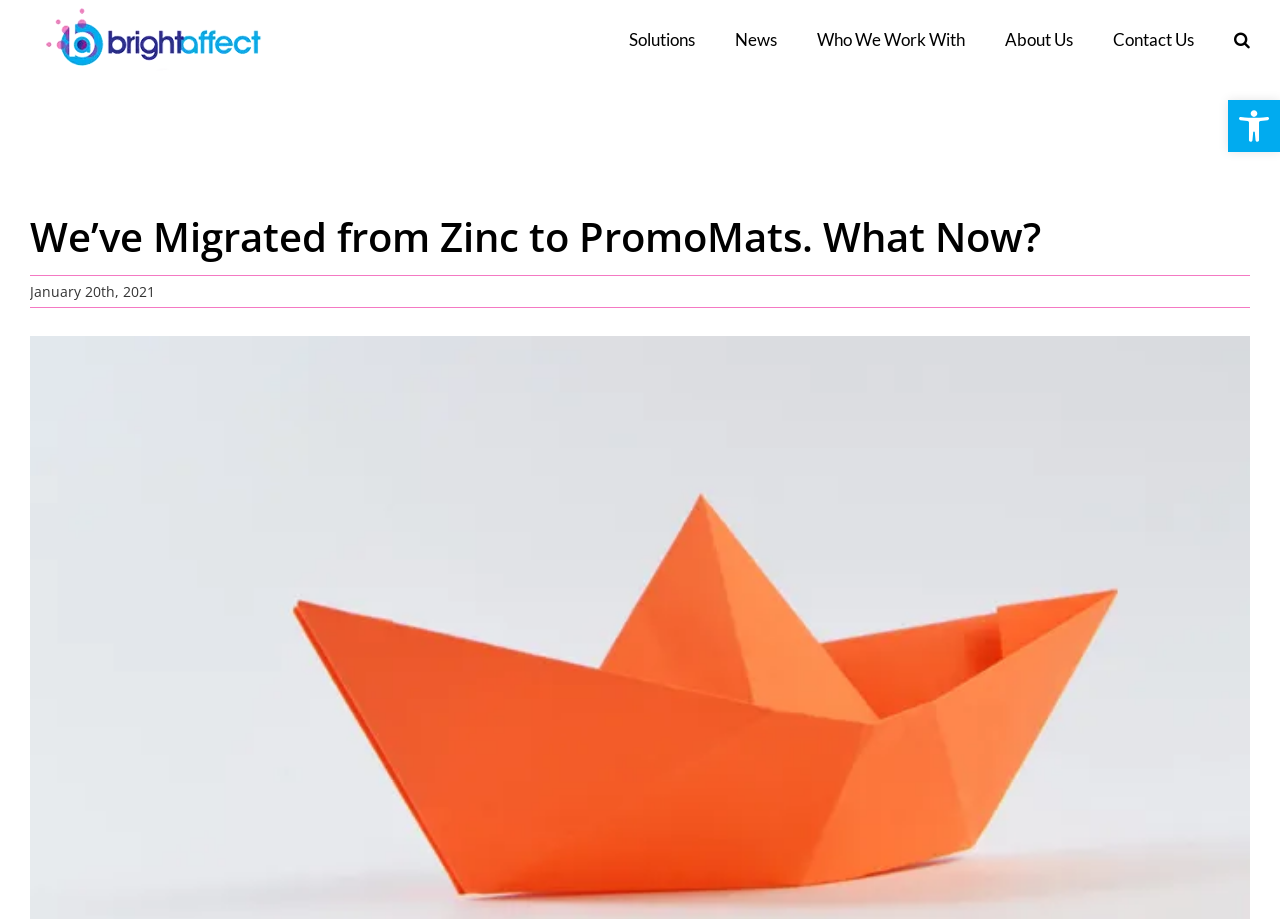What is the date of the article?
By examining the image, provide a one-word or phrase answer.

January 20th, 2021